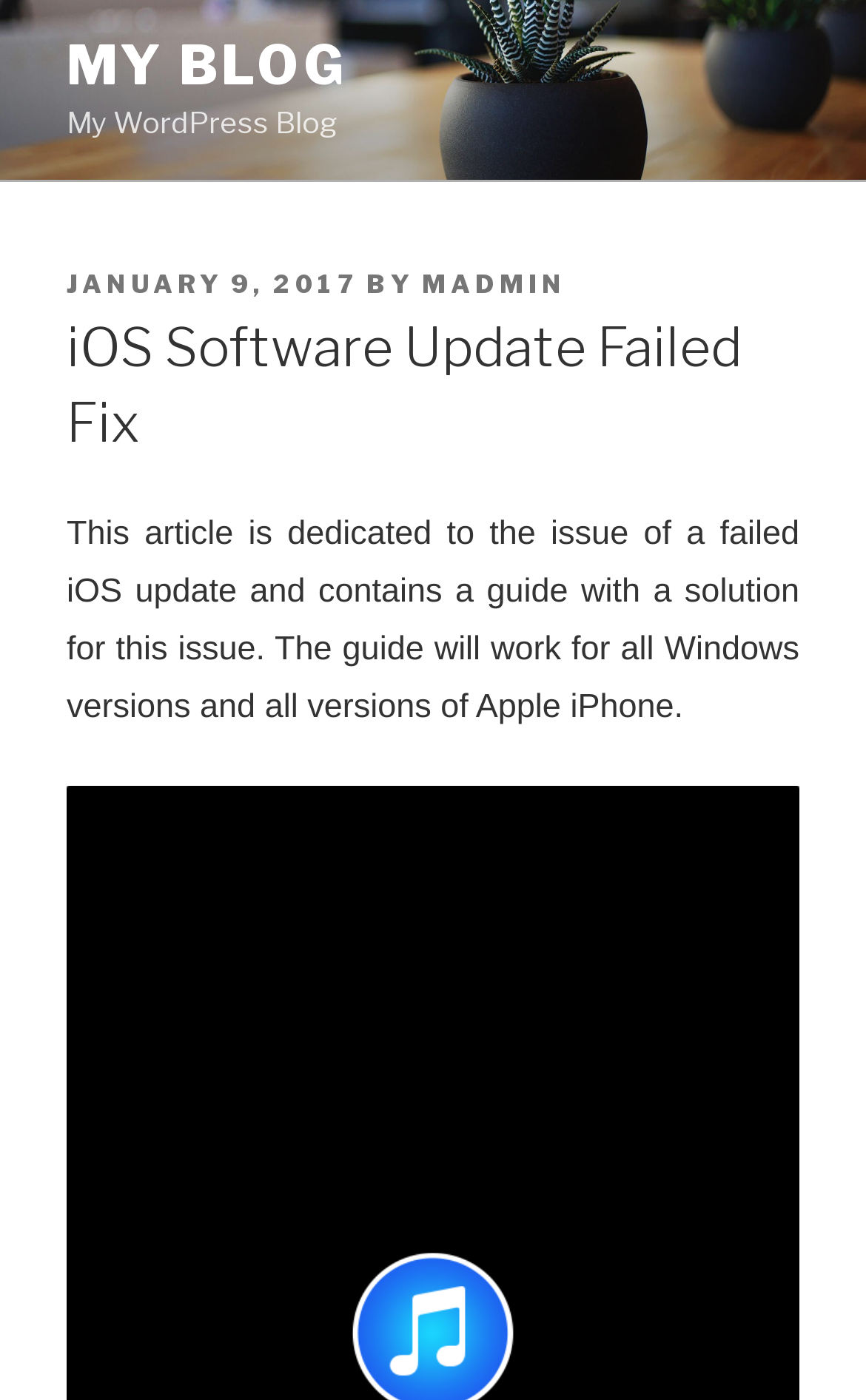What operating systems does the guide work for?
Answer with a single word or phrase by referring to the visual content.

Windows and iOS